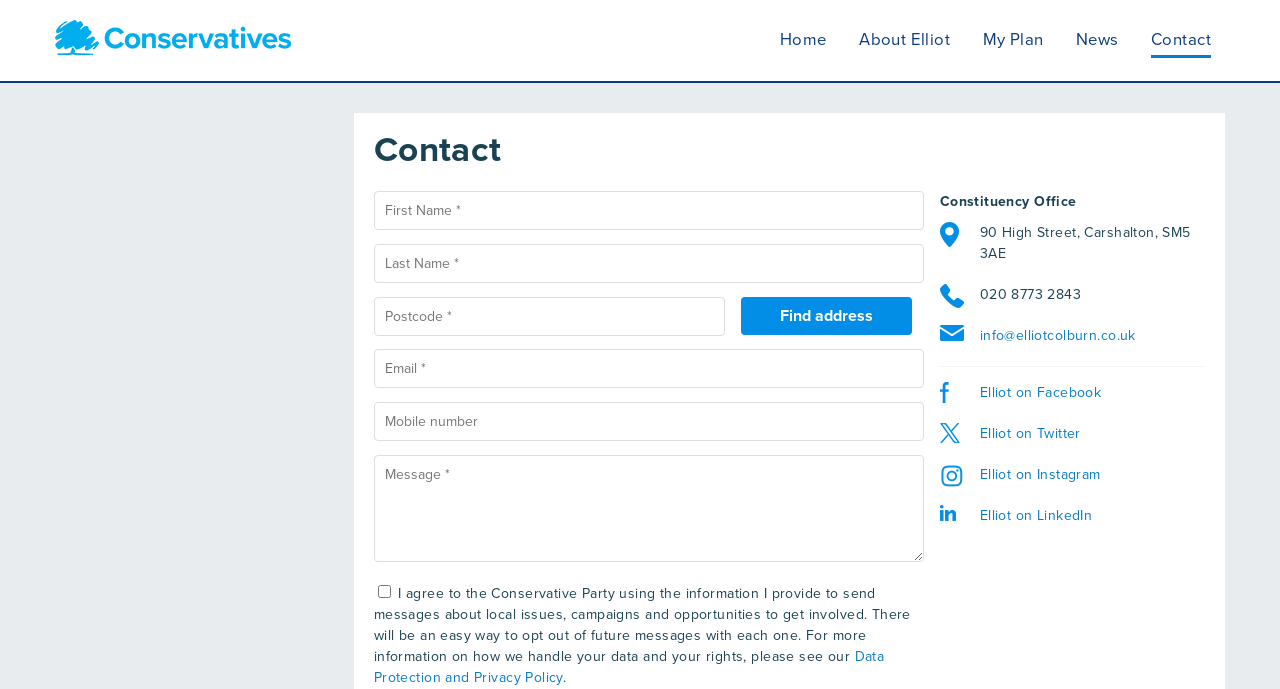What is the purpose of the 'Find address' button?
Look at the image and respond with a one-word or short-phrase answer.

To find an address